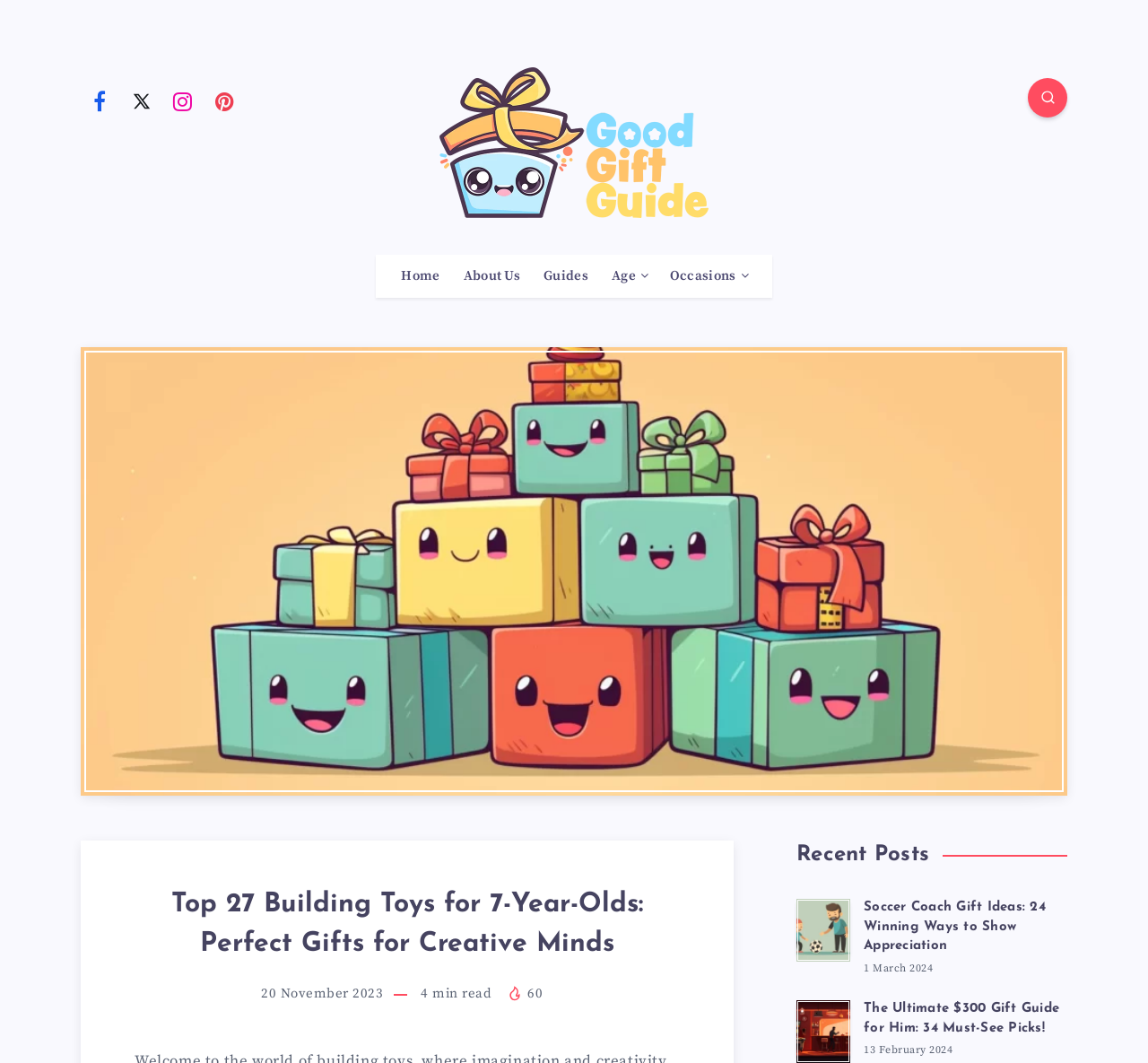How many views does the current article have?
Use the information from the screenshot to give a comprehensive response to the question.

I found a generic element with the text '60 Views' and an image. This element is likely indicating the number of views for the current article, which is 60.